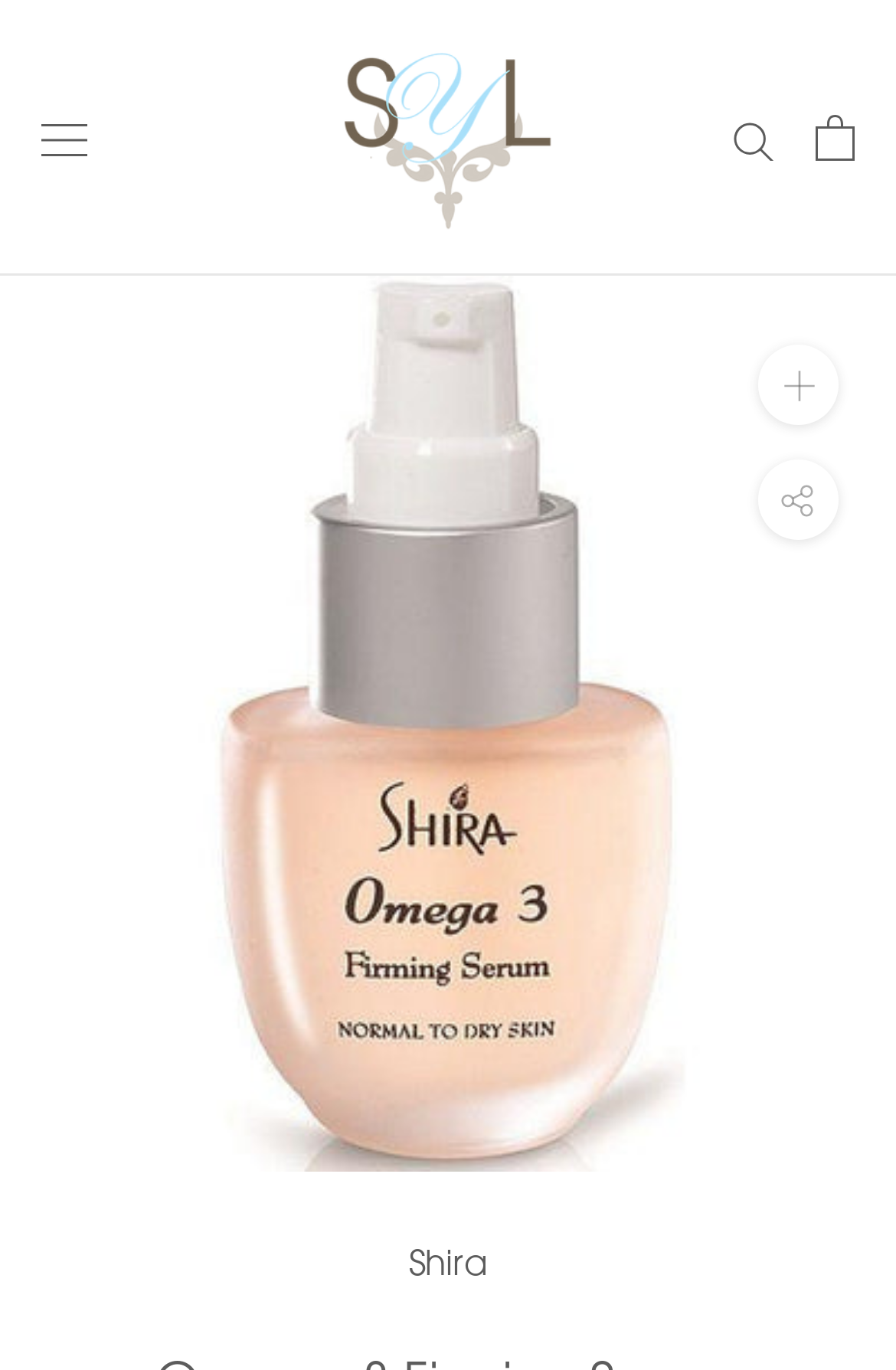Please find and generate the text of the main heading on the webpage.

Omega 3 Firming Serum